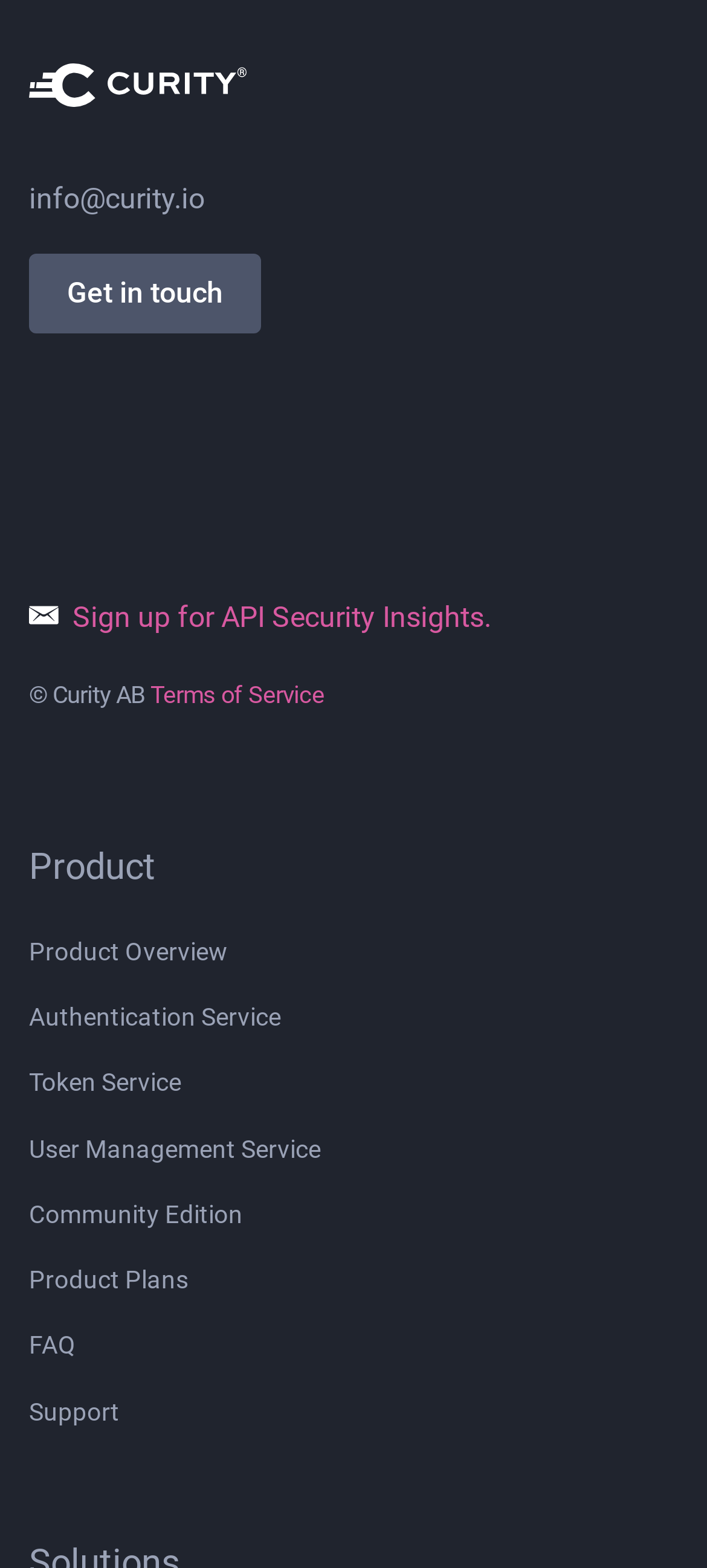Locate the bounding box coordinates for the element described below: "User Management Service". The coordinates must be four float values between 0 and 1, formatted as [left, top, right, bottom].

[0.041, 0.712, 0.959, 0.754]